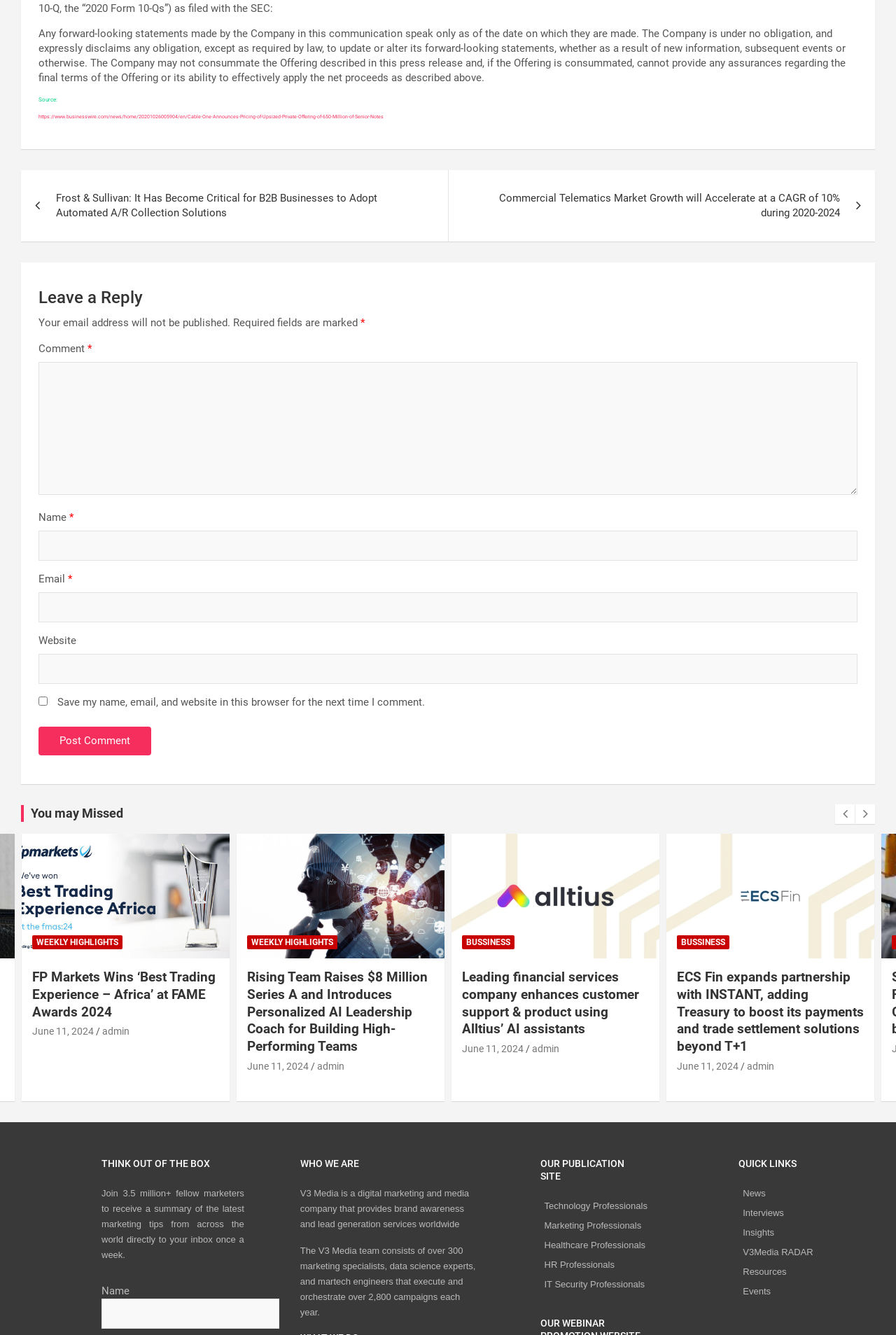Provide the bounding box coordinates of the HTML element this sentence describes: "parent_node: Name * name="author"". The bounding box coordinates consist of four float numbers between 0 and 1, i.e., [left, top, right, bottom].

[0.043, 0.398, 0.957, 0.42]